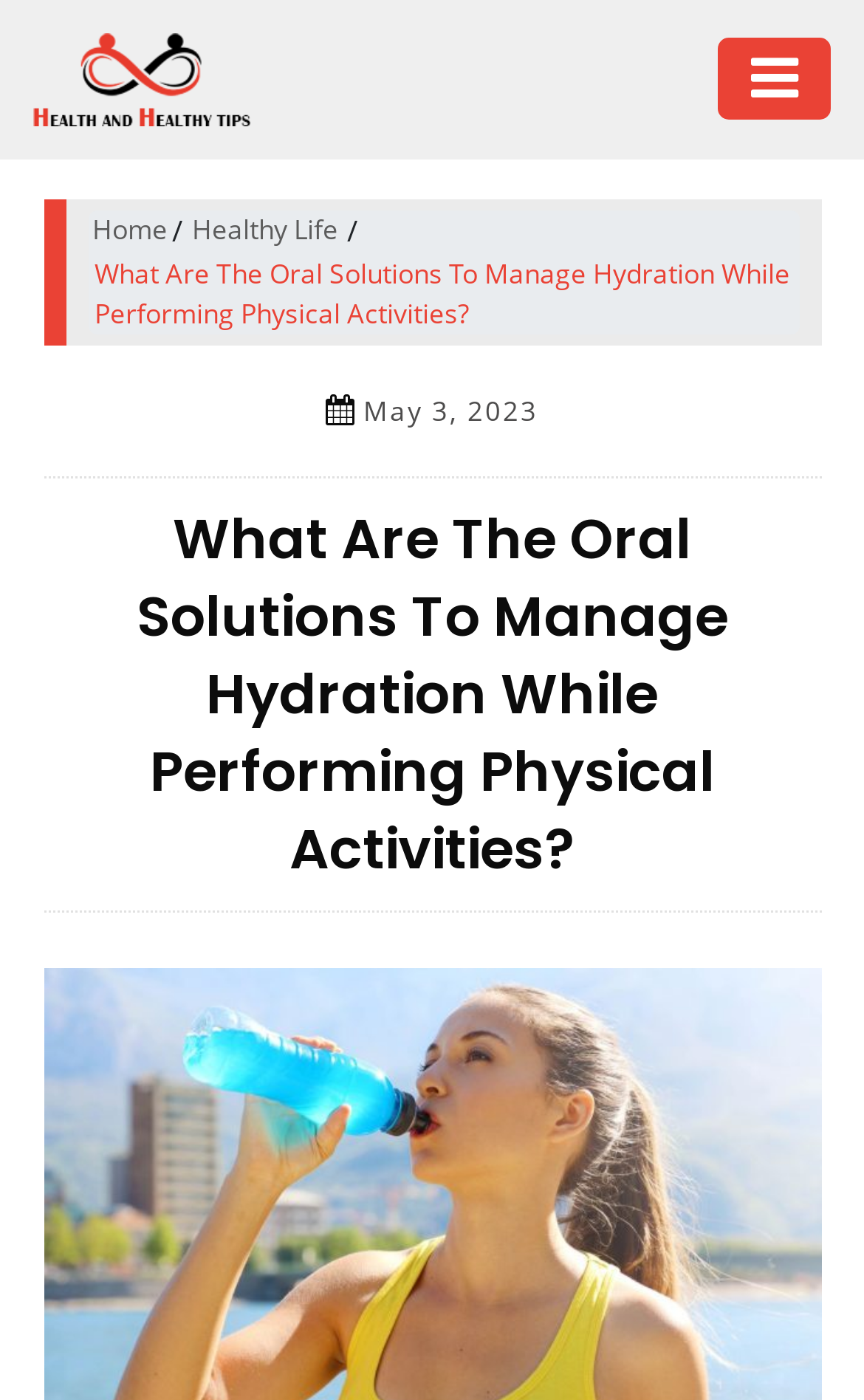How many navigation links are there?
Please provide a detailed answer to the question.

I counted the number of navigation links by looking at the link elements that are children of the root element. I found three links: 'logo', 'Home', and 'Healthy Life'. These links are located at the top of the webpage and have coordinates [0.038, 0.043, 0.288, 0.07], [0.101, 0.15, 0.199, 0.181], and [0.217, 0.15, 0.396, 0.177] respectively.